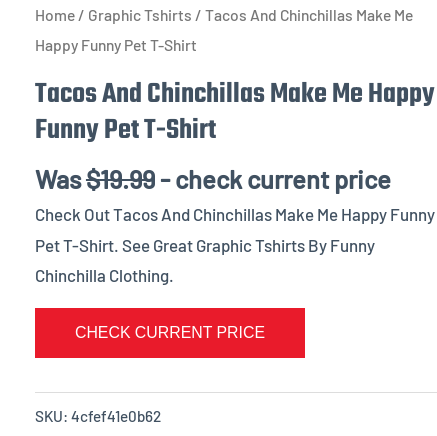Carefully examine the image and provide an in-depth answer to the question: What is the theme of the t-shirt?

The caption describes the t-shirt as having a unique theme that combines a love for tacos and chinchillas, making it appealing to pet lovers and those who appreciate quirky apparel.